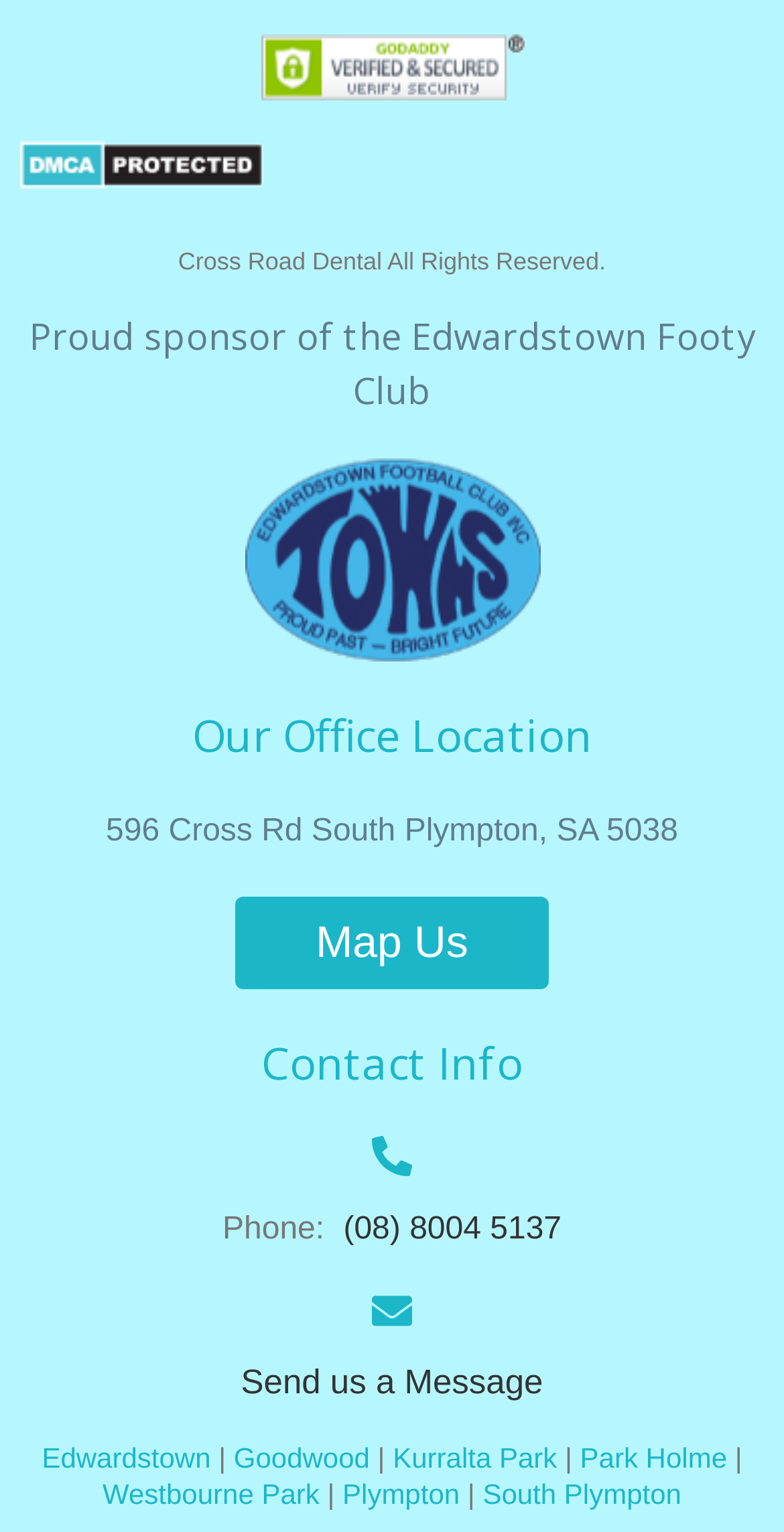Identify the bounding box coordinates of the area you need to click to perform the following instruction: "Check the office location".

[0.135, 0.531, 0.865, 0.553]